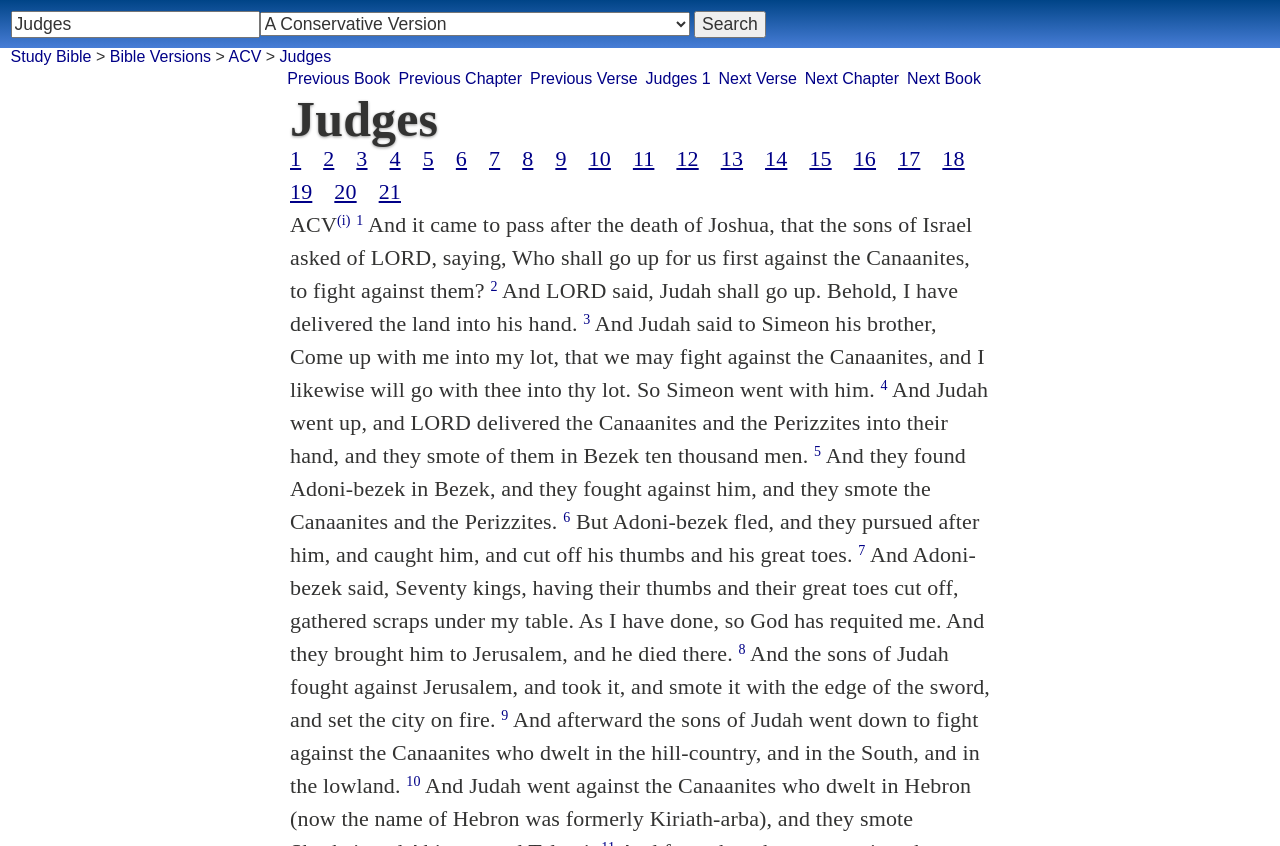Please locate the bounding box coordinates of the element that needs to be clicked to achieve the following instruction: "View the previous verse". The coordinates should be four float numbers between 0 and 1, i.e., [left, top, right, bottom].

[0.414, 0.083, 0.498, 0.104]